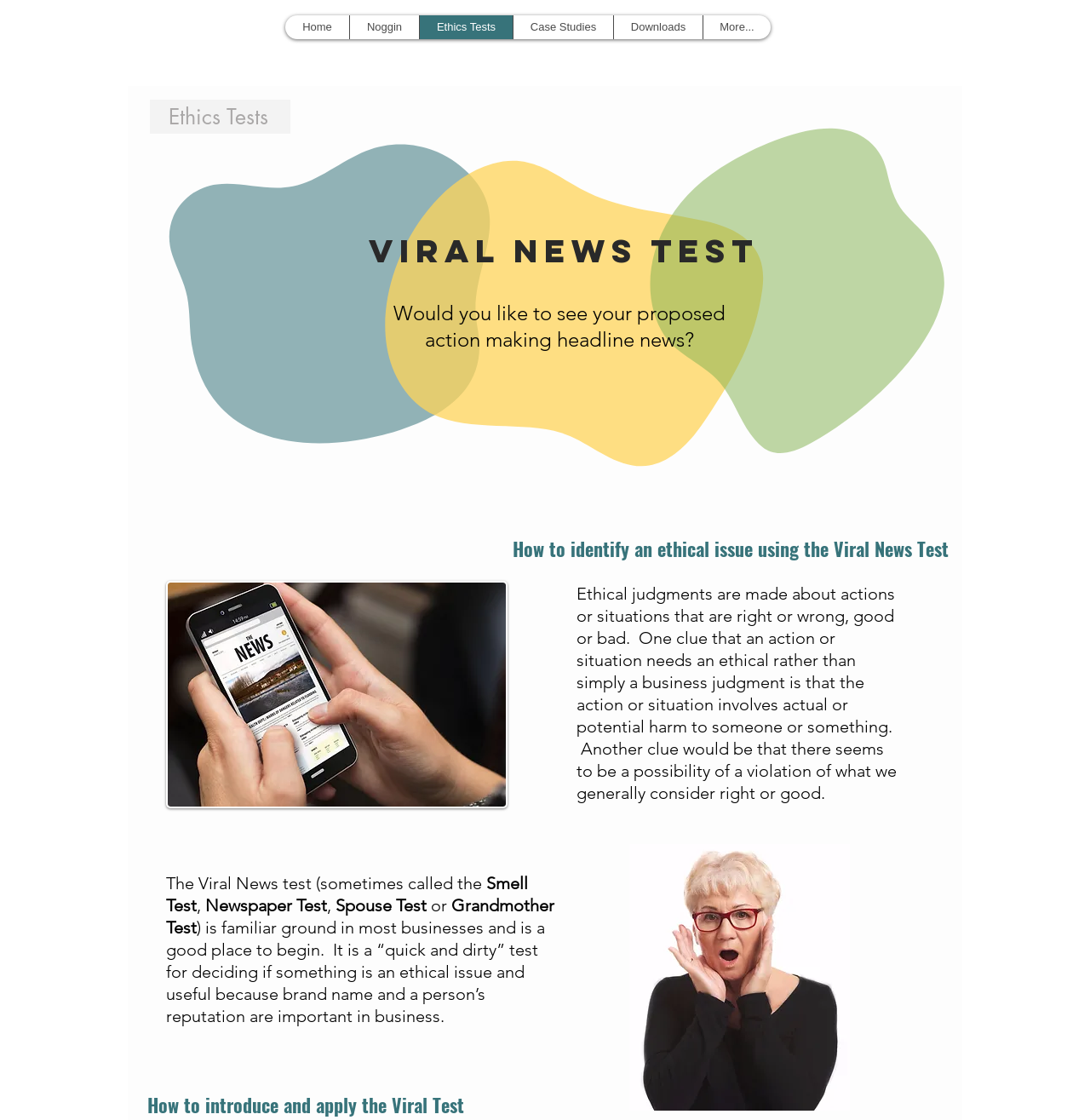What is the topic of the webpage?
Please respond to the question with a detailed and well-explained answer.

The question is asking about the general topic of the webpage. By analyzing the webpage content, specifically the heading elements and the surrounding text, we can infer the answer. The relevant text is 'Viral News Test', 'Ethics Tests', and 'How to identify an ethical issue using the Viral News Test'. Therefore, the answer is ethics and decision making.